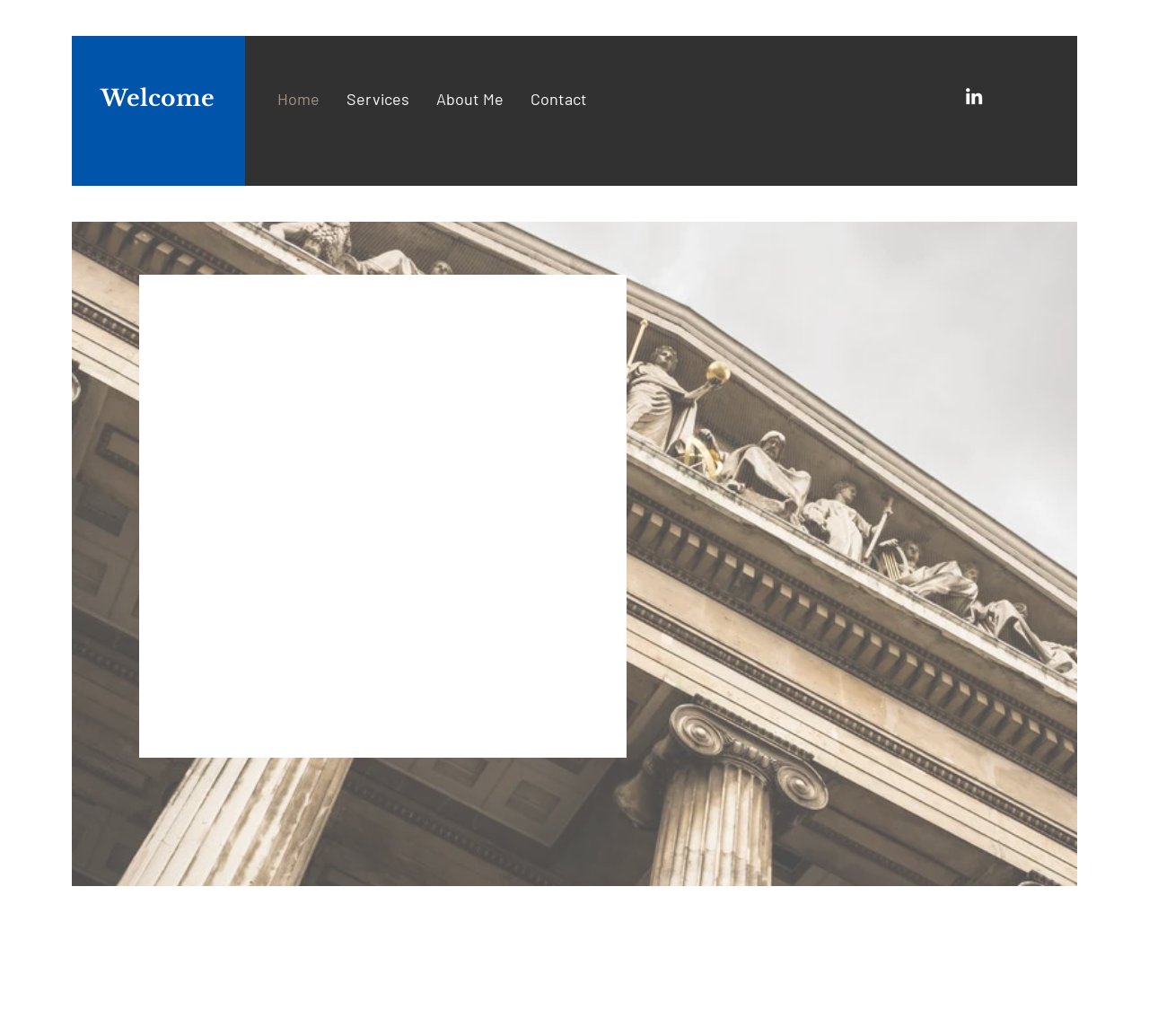What is the profession of Trey Minton?
Refer to the image and provide a one-word or short phrase answer.

Attorney